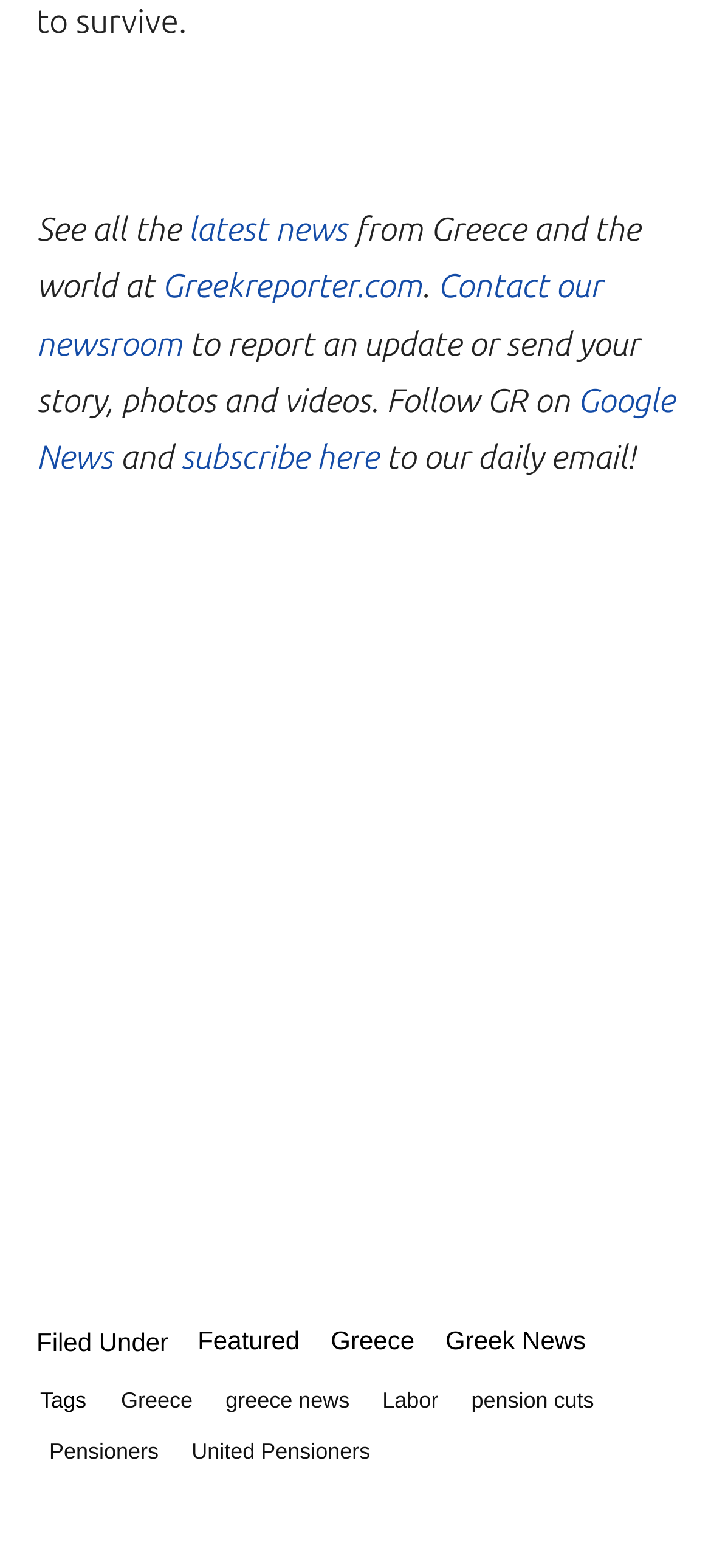Specify the bounding box coordinates of the area to click in order to execute this command: 'Visit Greekreporter.com'. The coordinates should consist of four float numbers ranging from 0 to 1, and should be formatted as [left, top, right, bottom].

[0.227, 0.171, 0.593, 0.194]